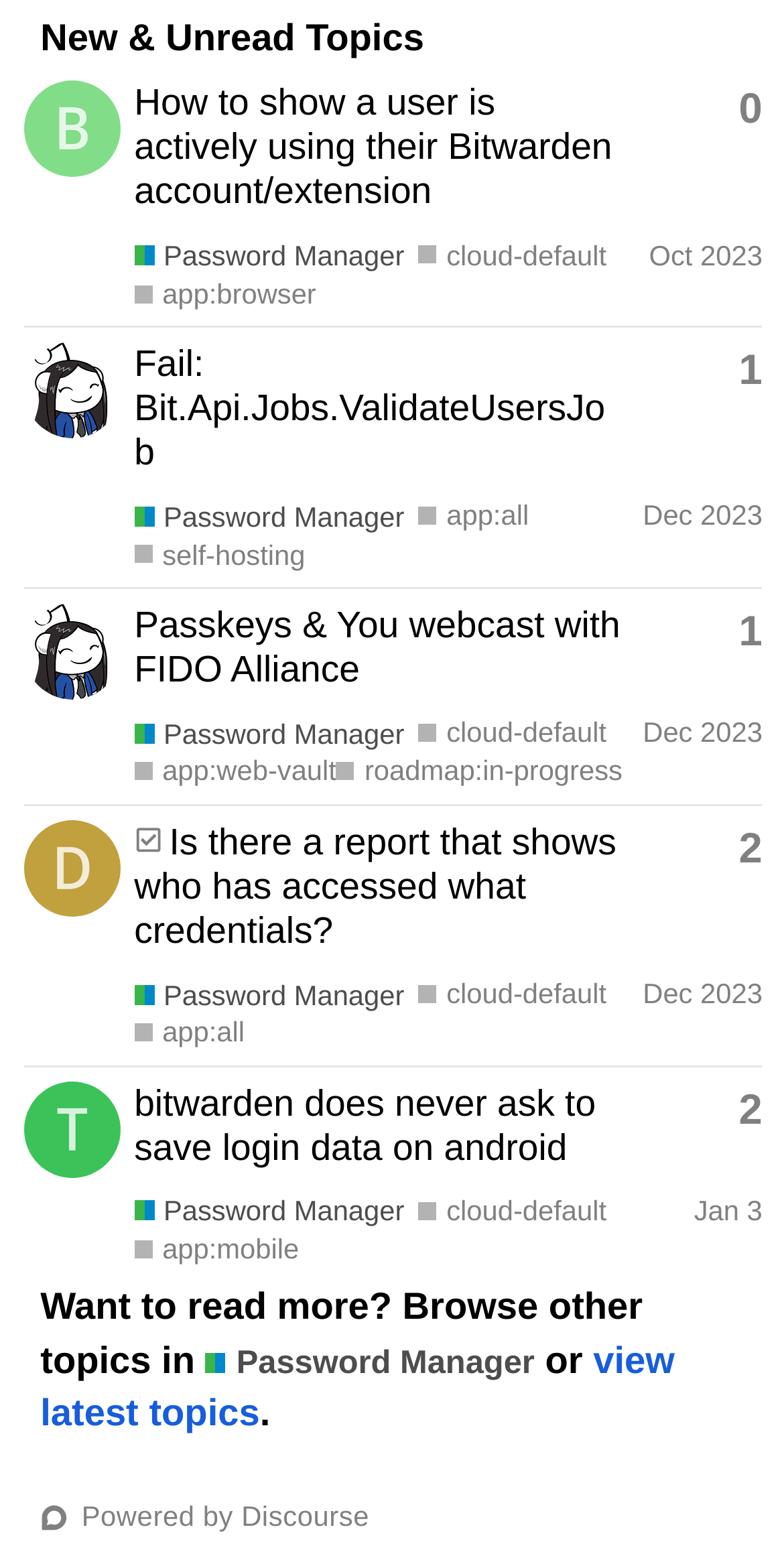What is the title of the current topic list?
Please give a detailed answer to the question using the information shown in the image.

The title of the current topic list is 'New & Unread Topics' which is indicated by the heading element at the top of the webpage.